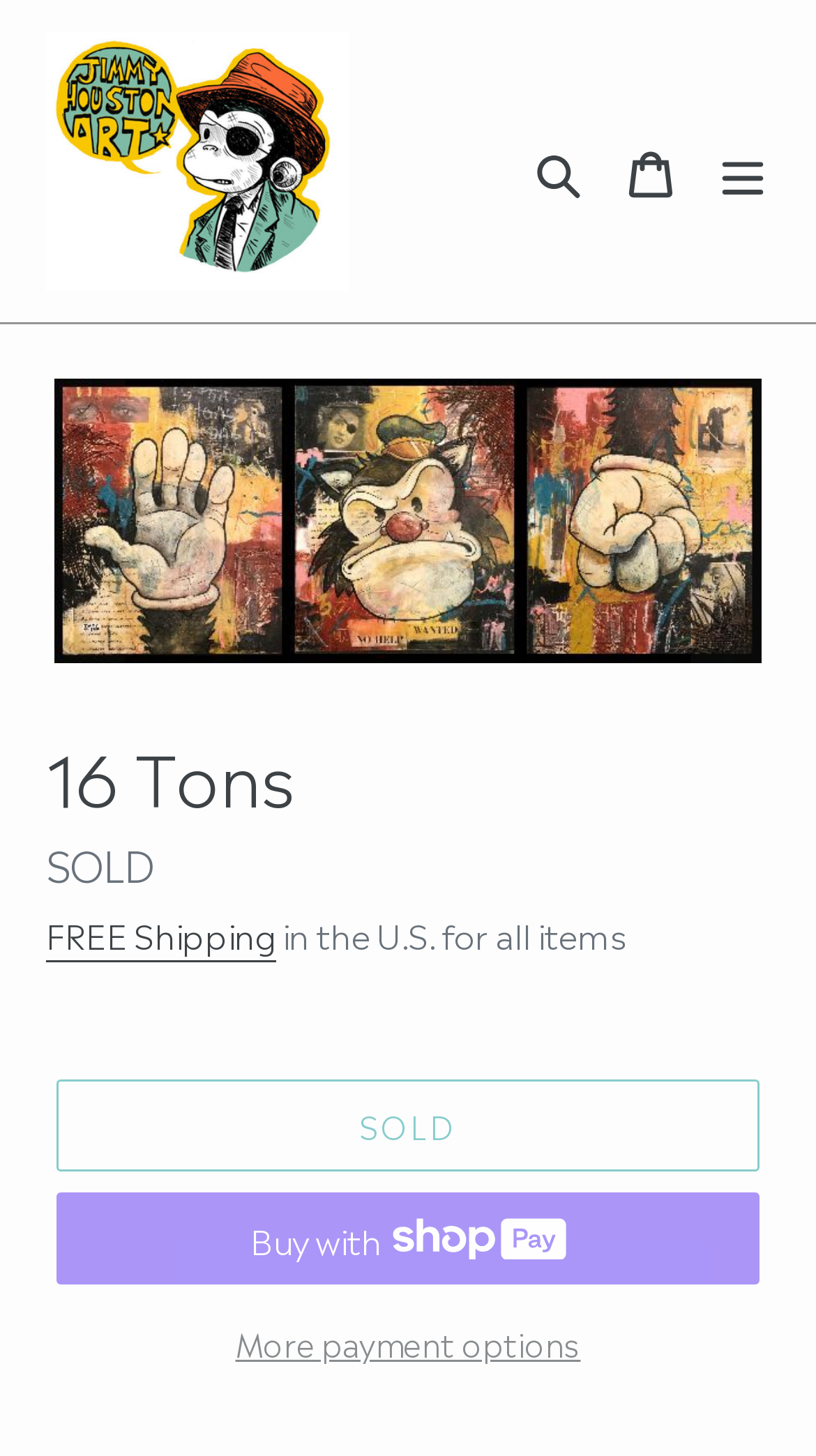Extract the bounding box for the UI element that matches this description: "alt="Jimmy Houston Art"".

[0.056, 0.022, 0.628, 0.2]